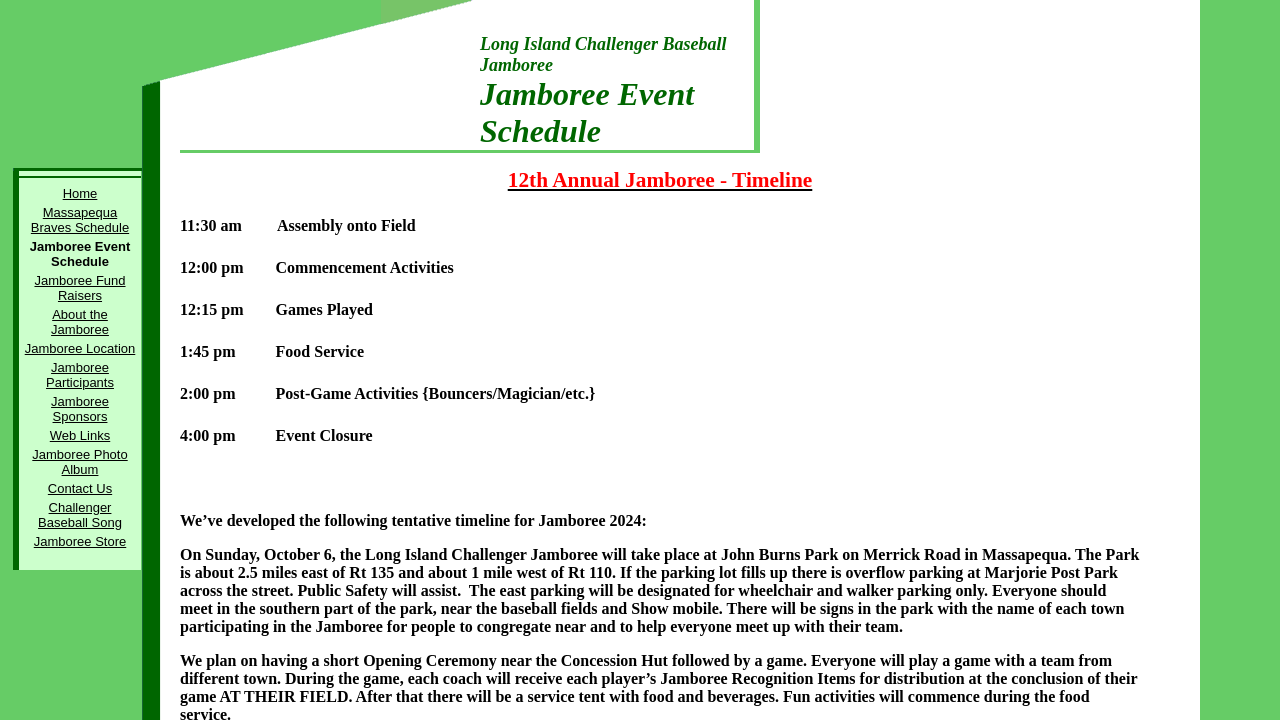Please use the details from the image to answer the following question comprehensively:
Can users contact the organizers of the Jamboree?

The question can be answered by looking at the table of contents, where 'Contact Us' is one of the options. This implies that users can contact the organizers of the Jamboree through this option.